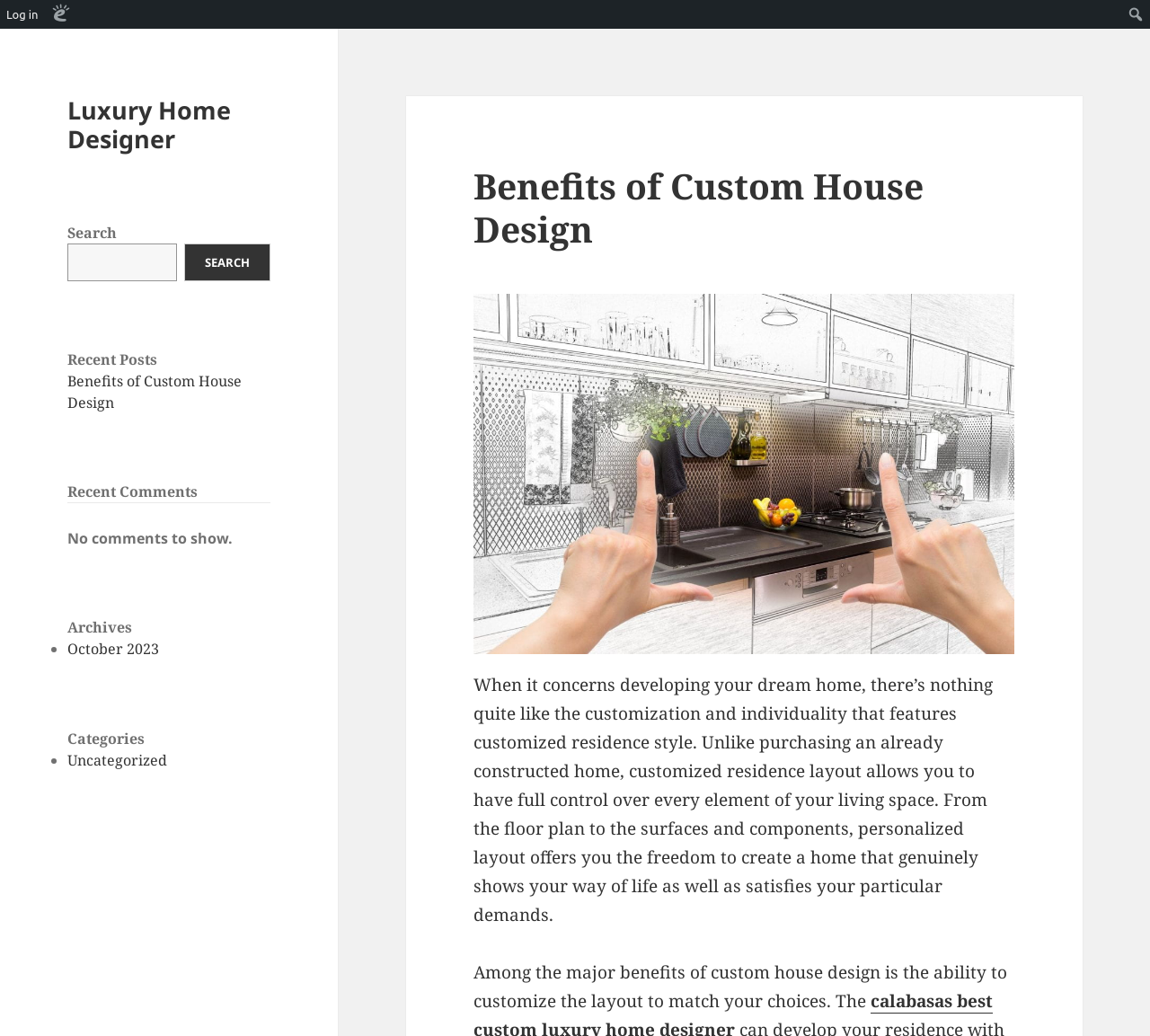Locate the bounding box coordinates of the element's region that should be clicked to carry out the following instruction: "log in". The coordinates need to be four float numbers between 0 and 1, i.e., [left, top, right, bottom].

[0.0, 0.0, 0.039, 0.028]